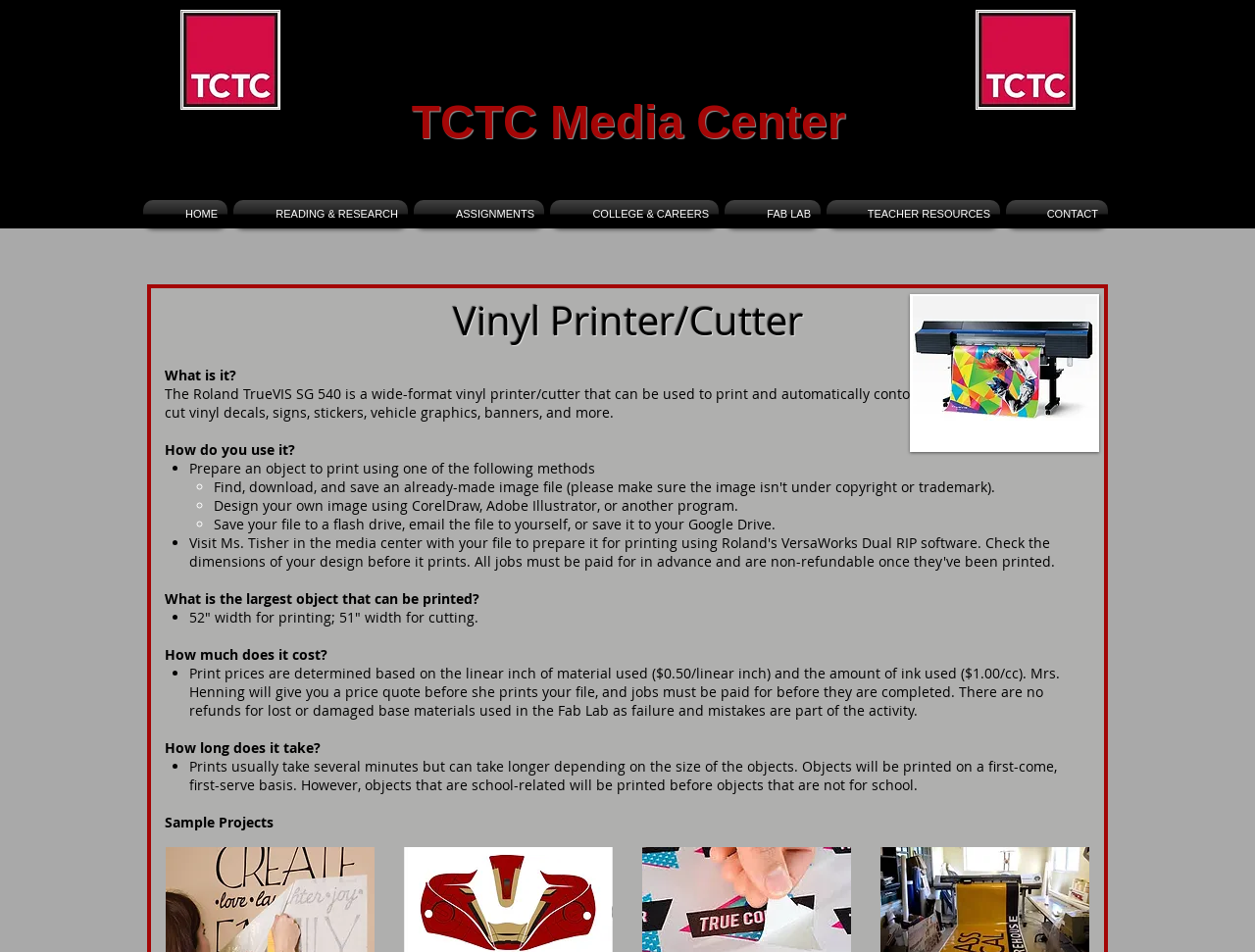What is the name of the vinyl printer/cutter?
Please respond to the question thoroughly and include all relevant details.

The name of the vinyl printer/cutter is mentioned in the heading 'Vinyl Printer/Cutter' and also in the description 'The Roland TrueVIS SG 540 is a wide-format vinyl printer/cutter that can be used to print and automatically contour cut vinyl decals, signs, stickers, vehicle graphics, banners, and more.'